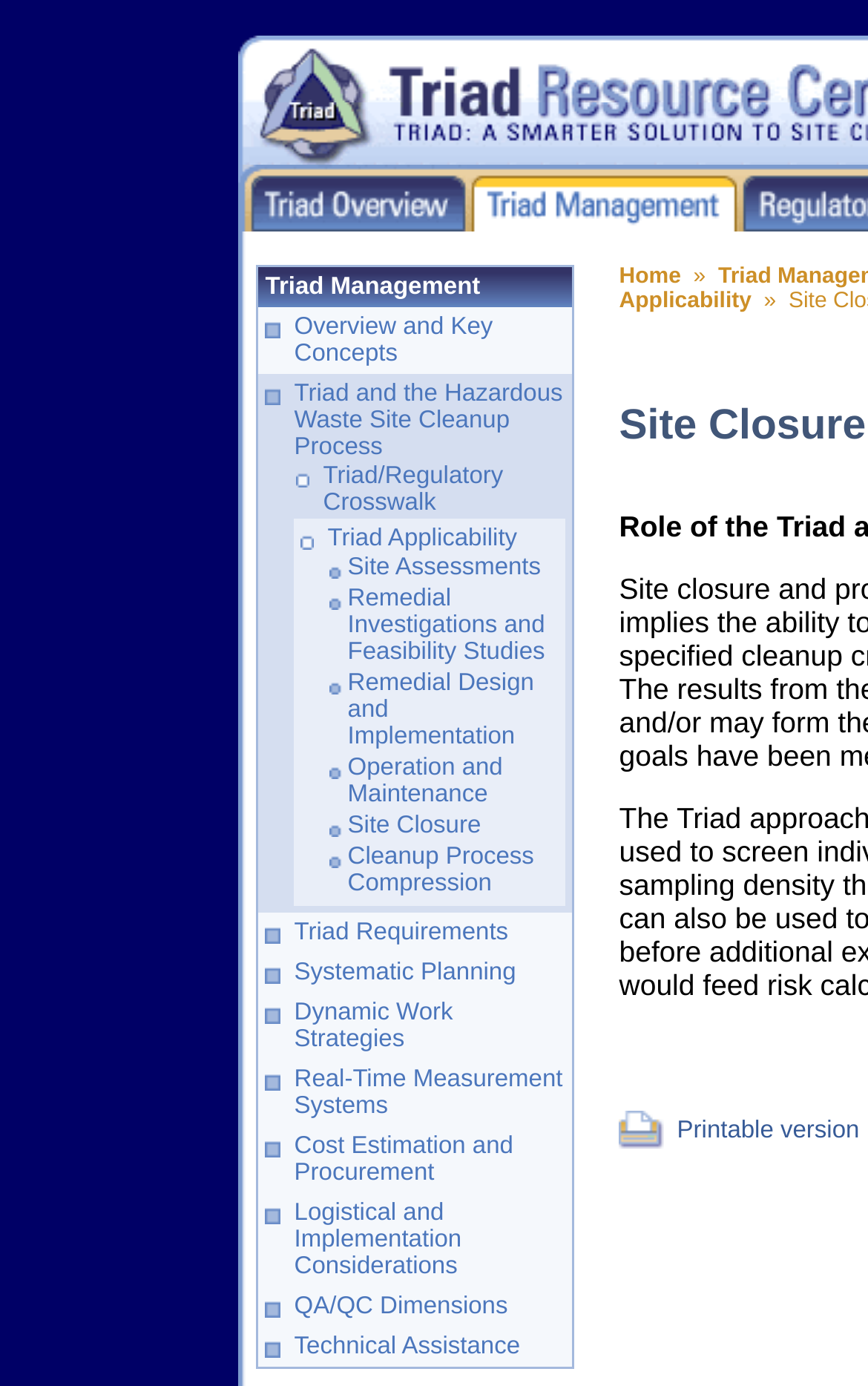What is the text of the last link in the table?
Please look at the screenshot and answer in one word or a short phrase.

Cleanup Process Compression